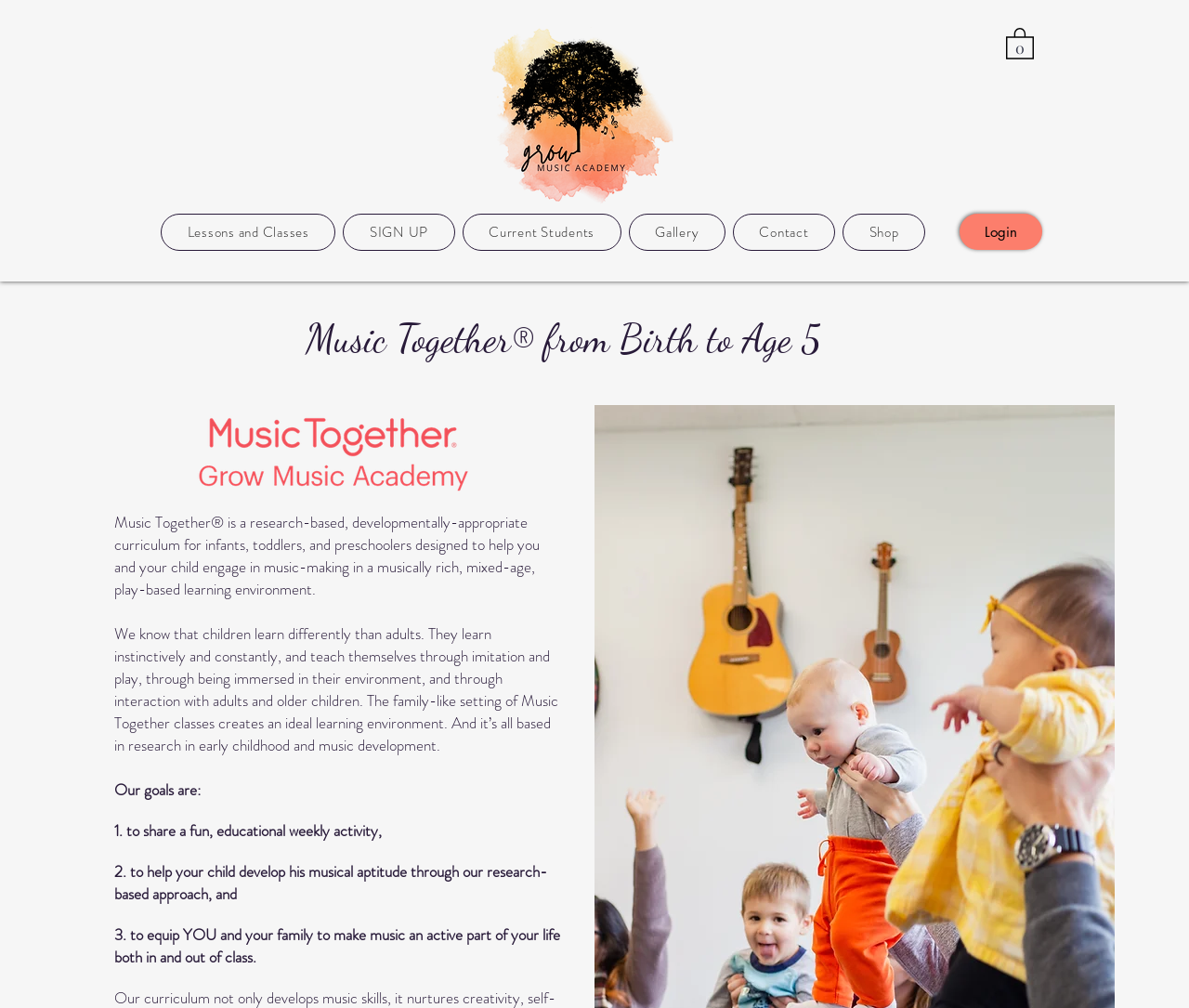Determine the bounding box coordinates of the section to be clicked to follow the instruction: "Login to your account". The coordinates should be given as four float numbers between 0 and 1, formatted as [left, top, right, bottom].

[0.807, 0.212, 0.877, 0.248]